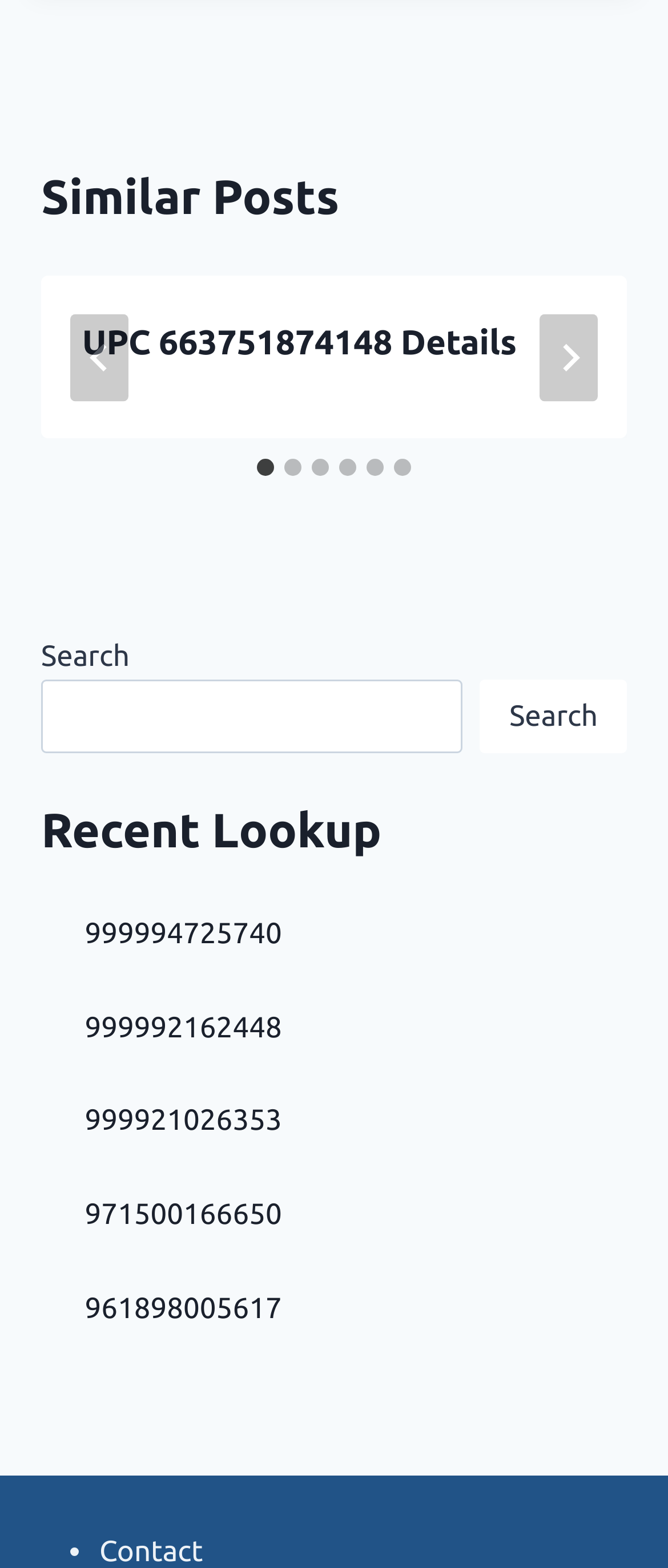Using the details from the image, please elaborate on the following question: What is the purpose of the 'Go to last slide' button?

The 'Go to last slide' button is located at the top of the webpage, and it controls the splide01-track element. Its purpose is to allow users to navigate to the last slide of the content, which is likely a series of posts or articles.